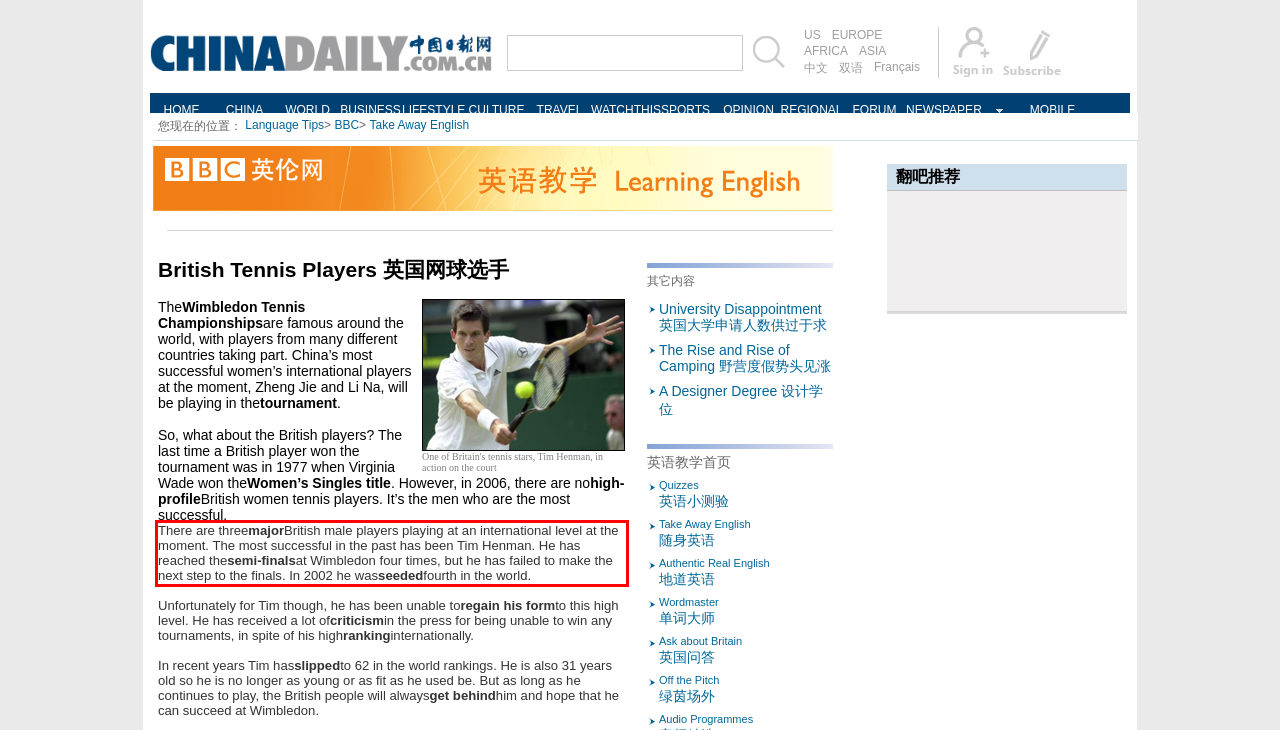You are looking at a screenshot of a webpage with a red rectangle bounding box. Use OCR to identify and extract the text content found inside this red bounding box.

There are threemajorBritish male players playing at an international level at the moment. The most successful in the past has been Tim Henman. He has reached thesemi-finalsat Wimbledon four times, but he has failed to make the next step to the finals. In 2002 he wasseededfourth in the world.